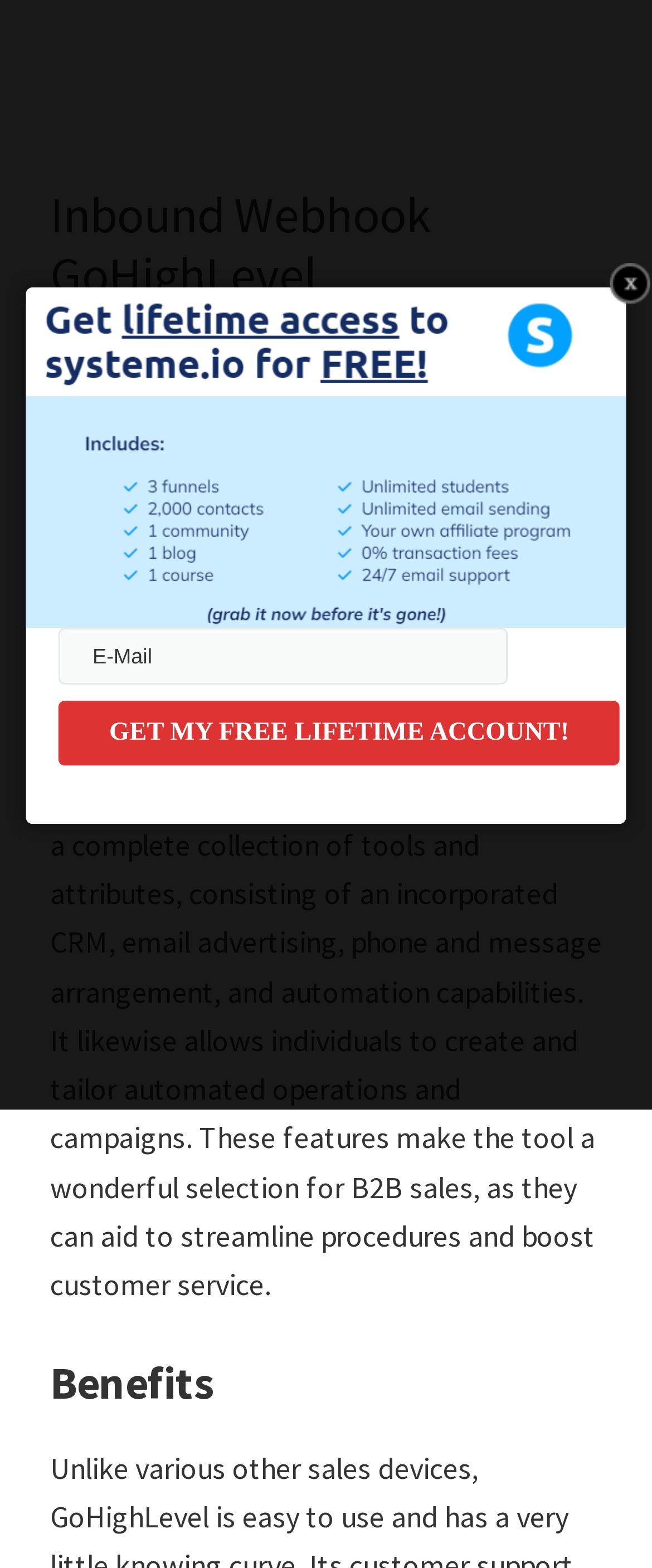Respond with a single word or short phrase to the following question: 
What is the purpose of GoHighLevel?

Simplify processes